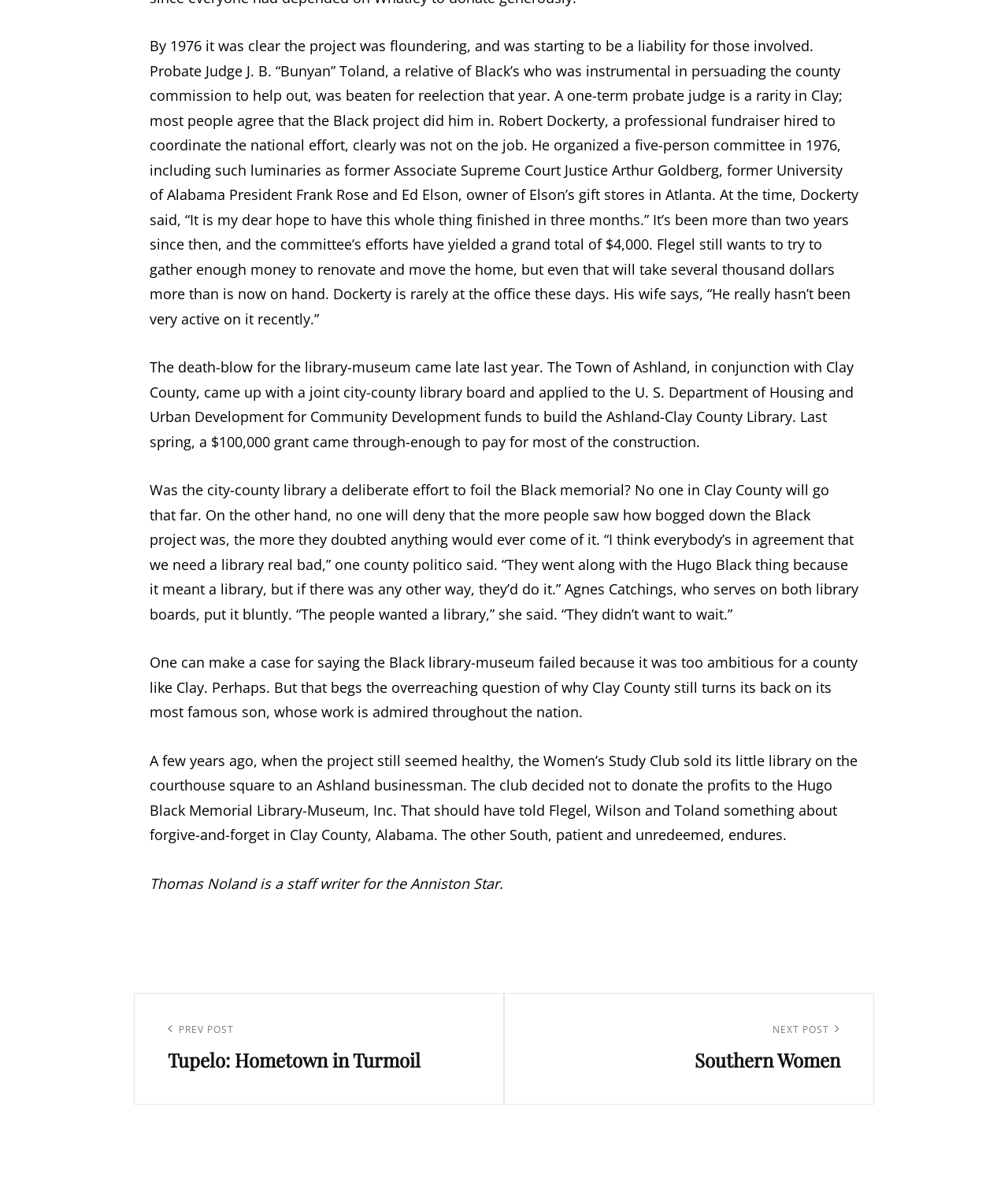Bounding box coordinates are specified in the format (top-left x, top-left y, bottom-right x, bottom-right y). All values are floating point numbers bounded between 0 and 1. Please provide the bounding box coordinate of the region this sentence describes: Terms & Conditions

None